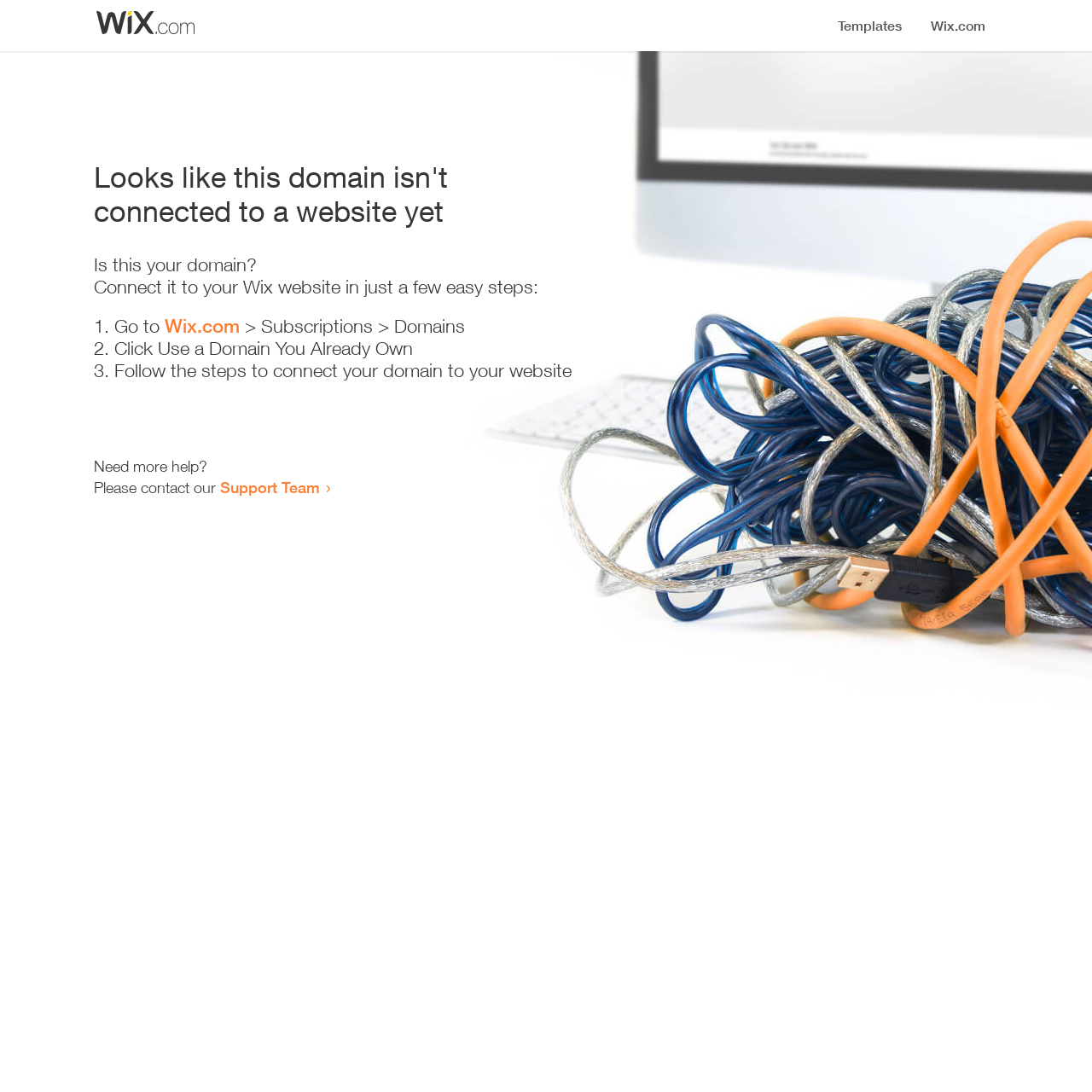What is the current status of the domain?
Carefully analyze the image and provide a thorough answer to the question.

The webpage indicates that the domain is not connected to a website yet, as stated in the heading 'Looks like this domain isn't connected to a website yet'.